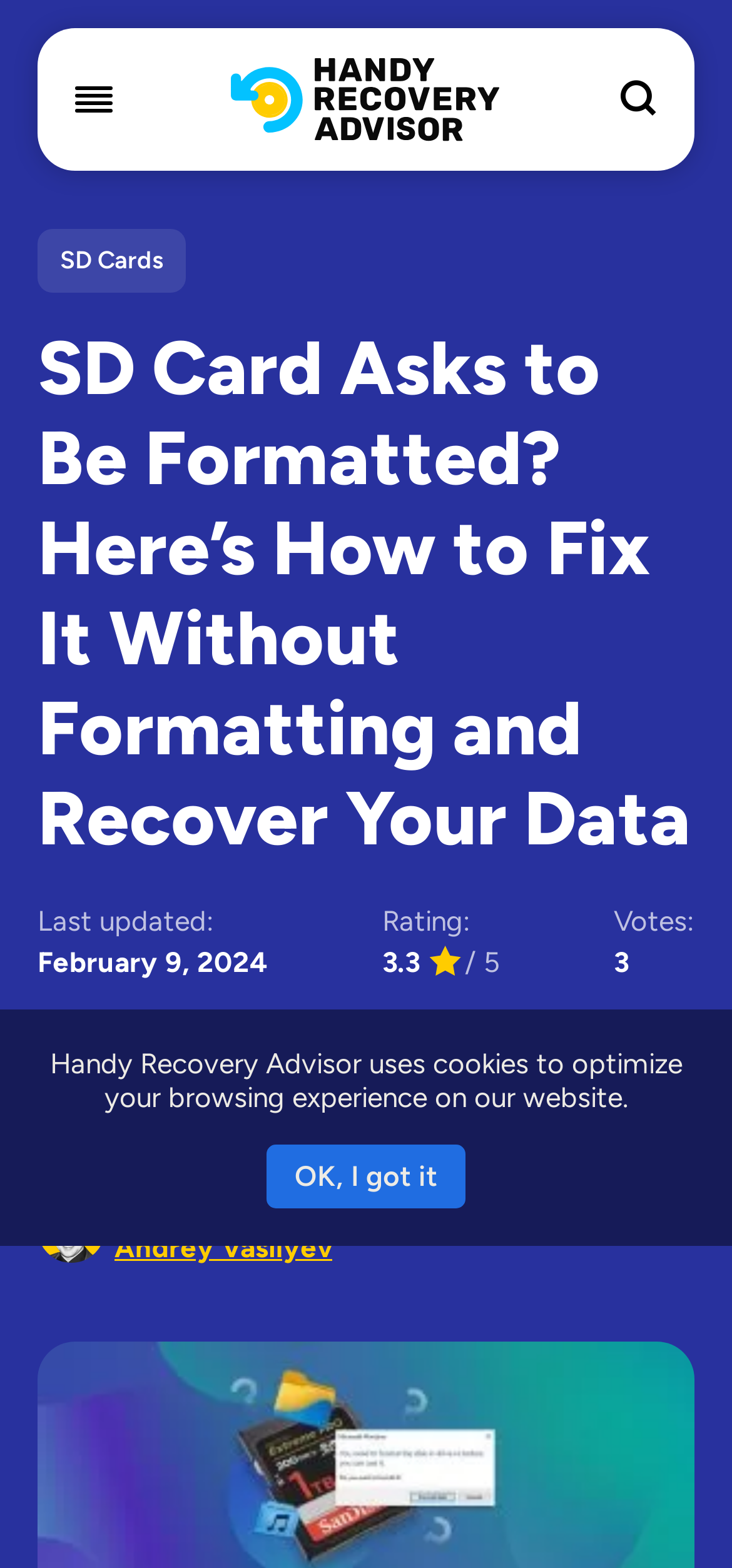Using the given description, provide the bounding box coordinates formatted as (top-left x, top-left y, bottom-right x, bottom-right y), with all values being floating point numbers between 0 and 1. Description: alt="Handy Recovery Advisor"

[0.314, 0.036, 0.683, 0.091]